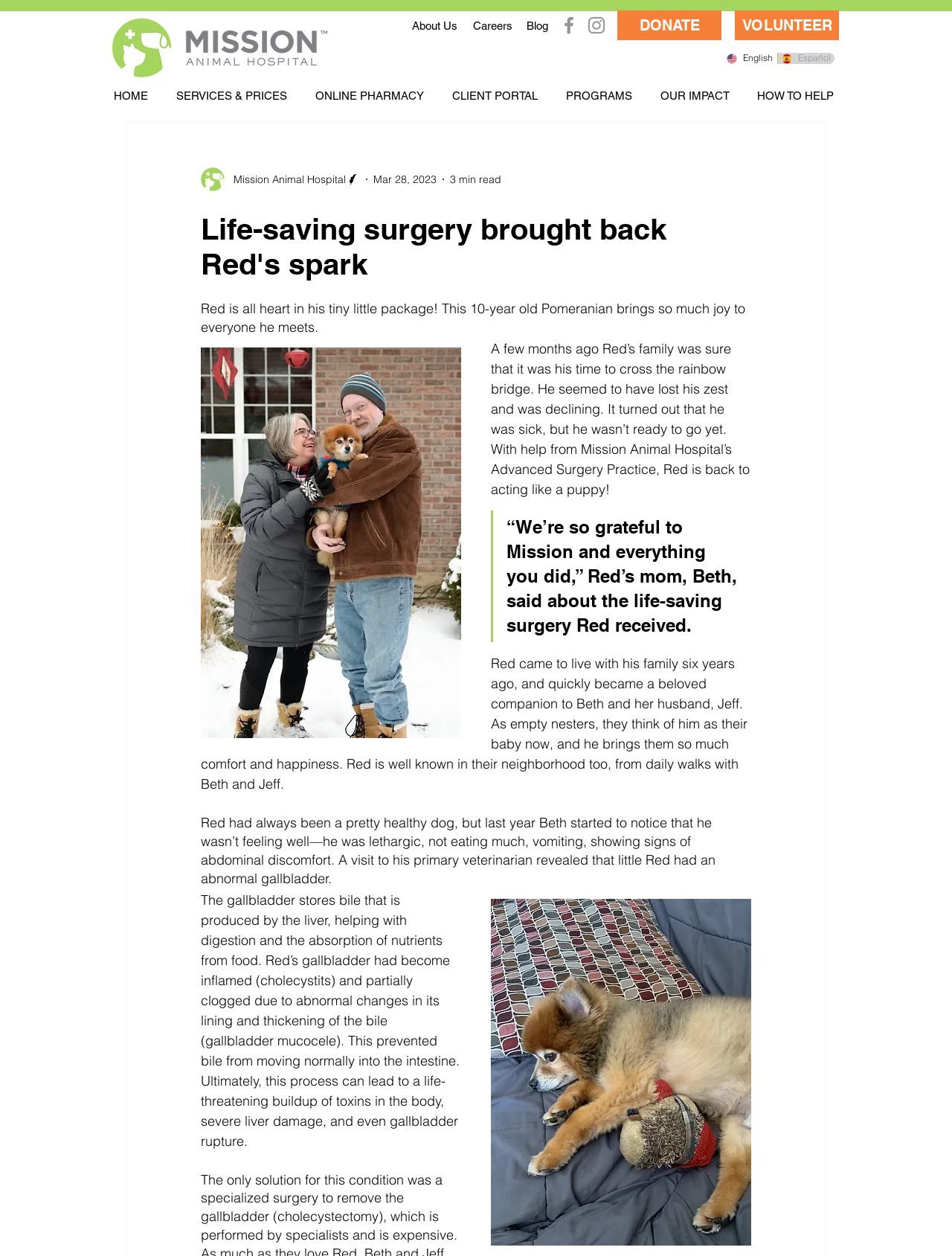Pinpoint the bounding box coordinates of the element that must be clicked to accomplish the following instruction: "Click the 'Youth Resource Centre' link". The coordinates should be in the format of four float numbers between 0 and 1, i.e., [left, top, right, bottom].

None